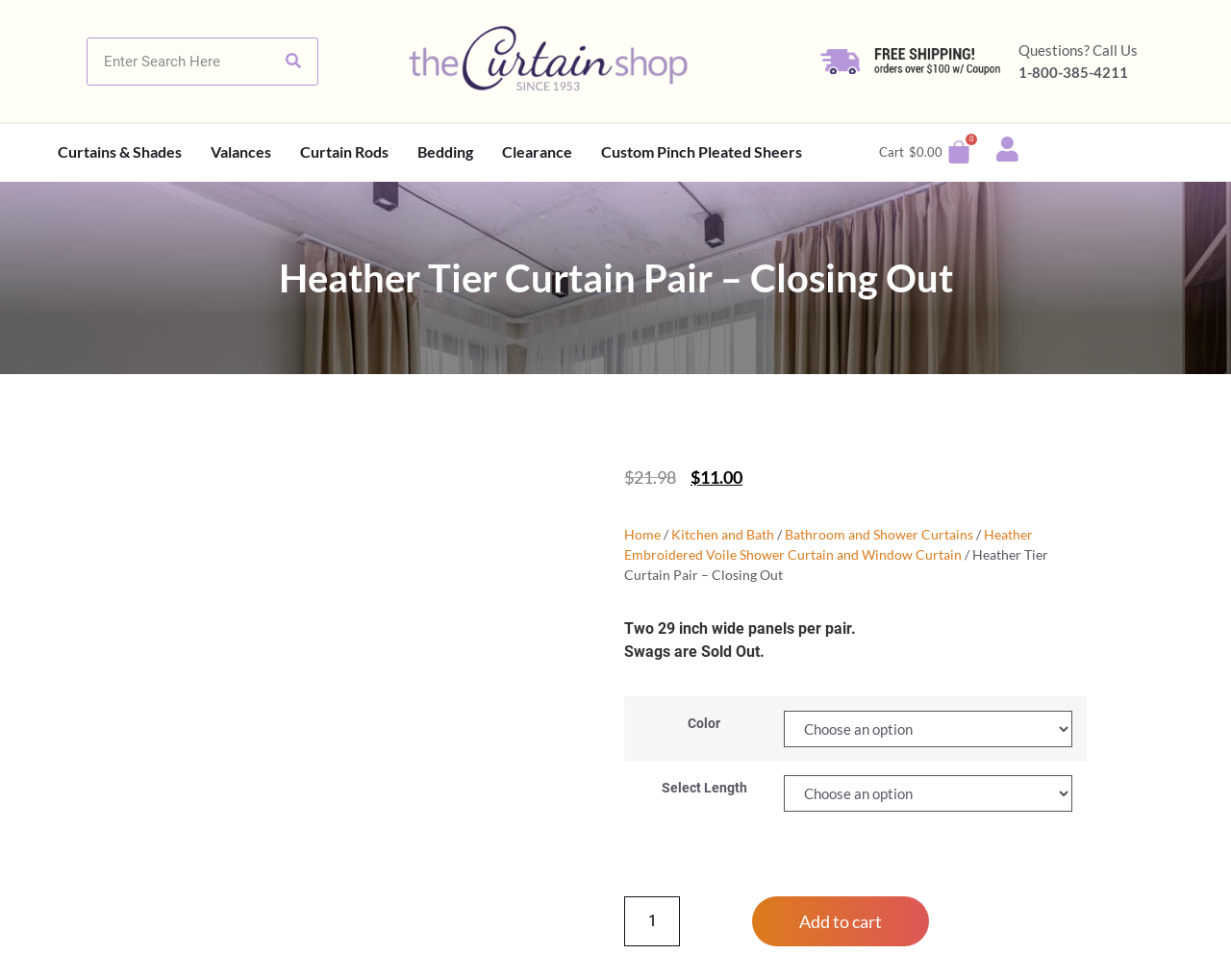Use a single word or phrase to answer the question: 
What is the category of the product?

Bathroom and Shower Curtains